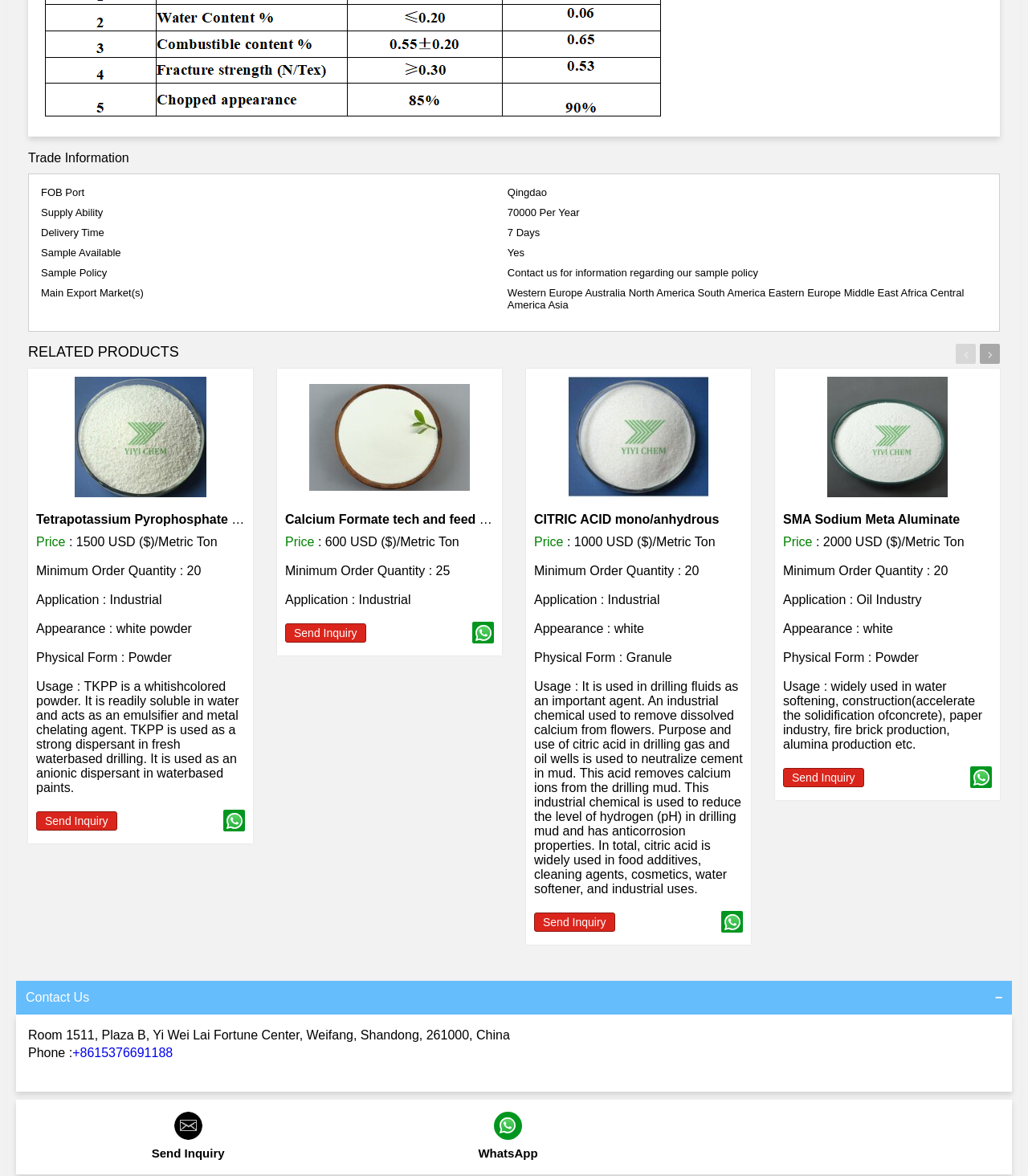Please specify the bounding box coordinates of the clickable section necessary to execute the following command: "Click the 'Send Inquiry' button".

[0.035, 0.69, 0.114, 0.706]